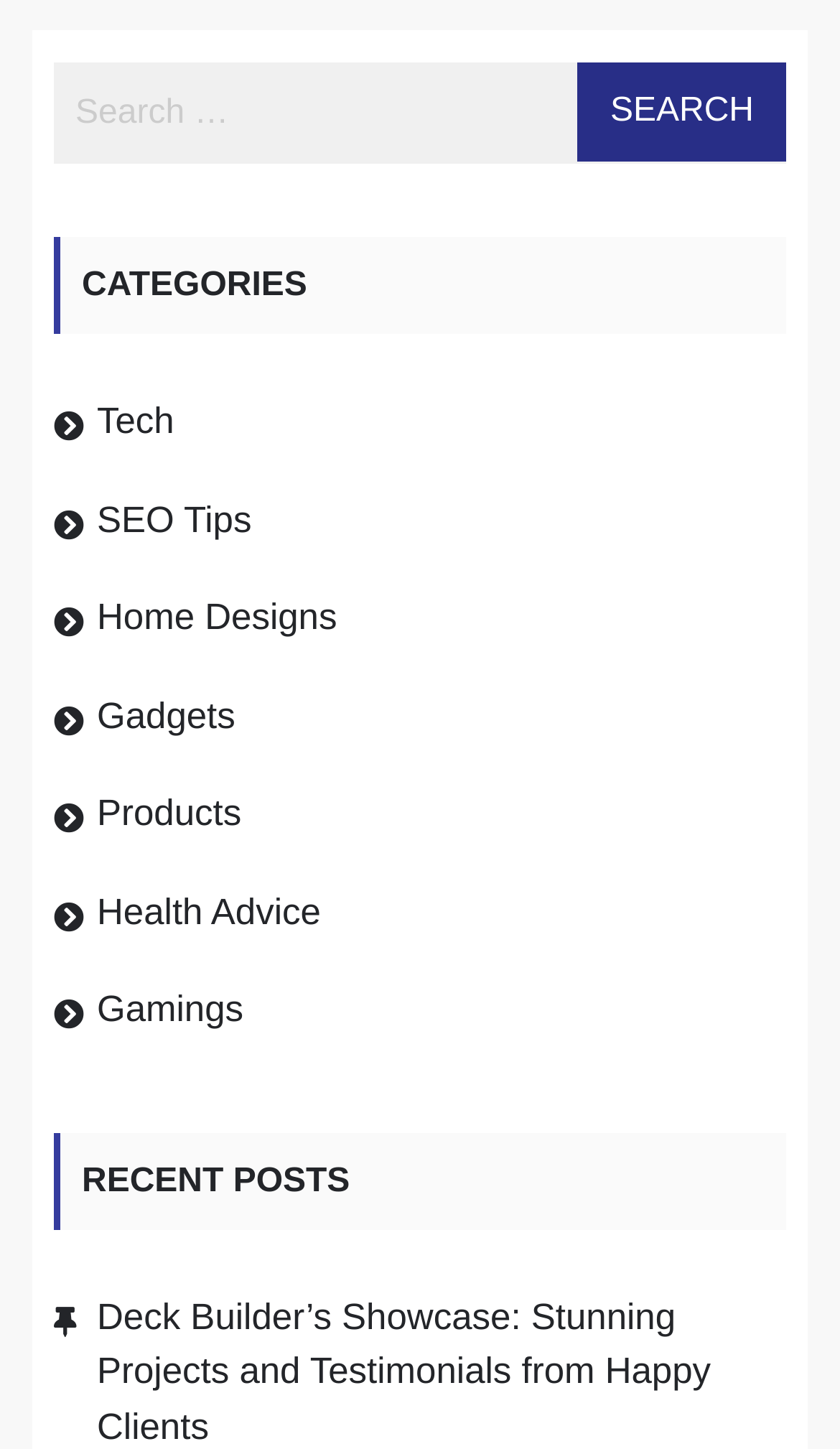Indicate the bounding box coordinates of the element that needs to be clicked to satisfy the following instruction: "Read the article about 'Top Challenges of Running a Business in New York'". The coordinates should be four float numbers between 0 and 1, i.e., [left, top, right, bottom].

None